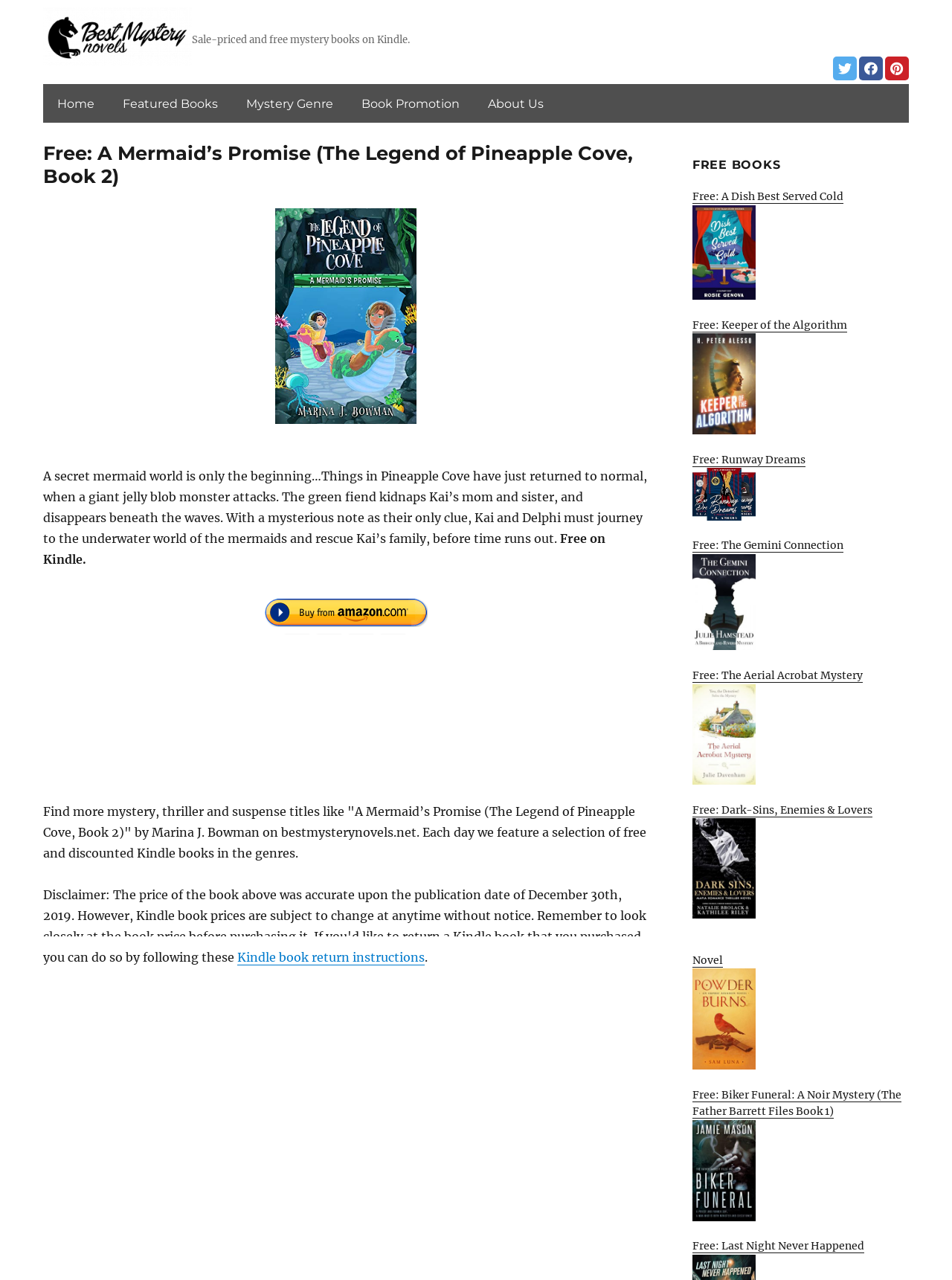Please answer the following question using a single word or phrase: What is the name of the website?

BestMysteryNovels.net